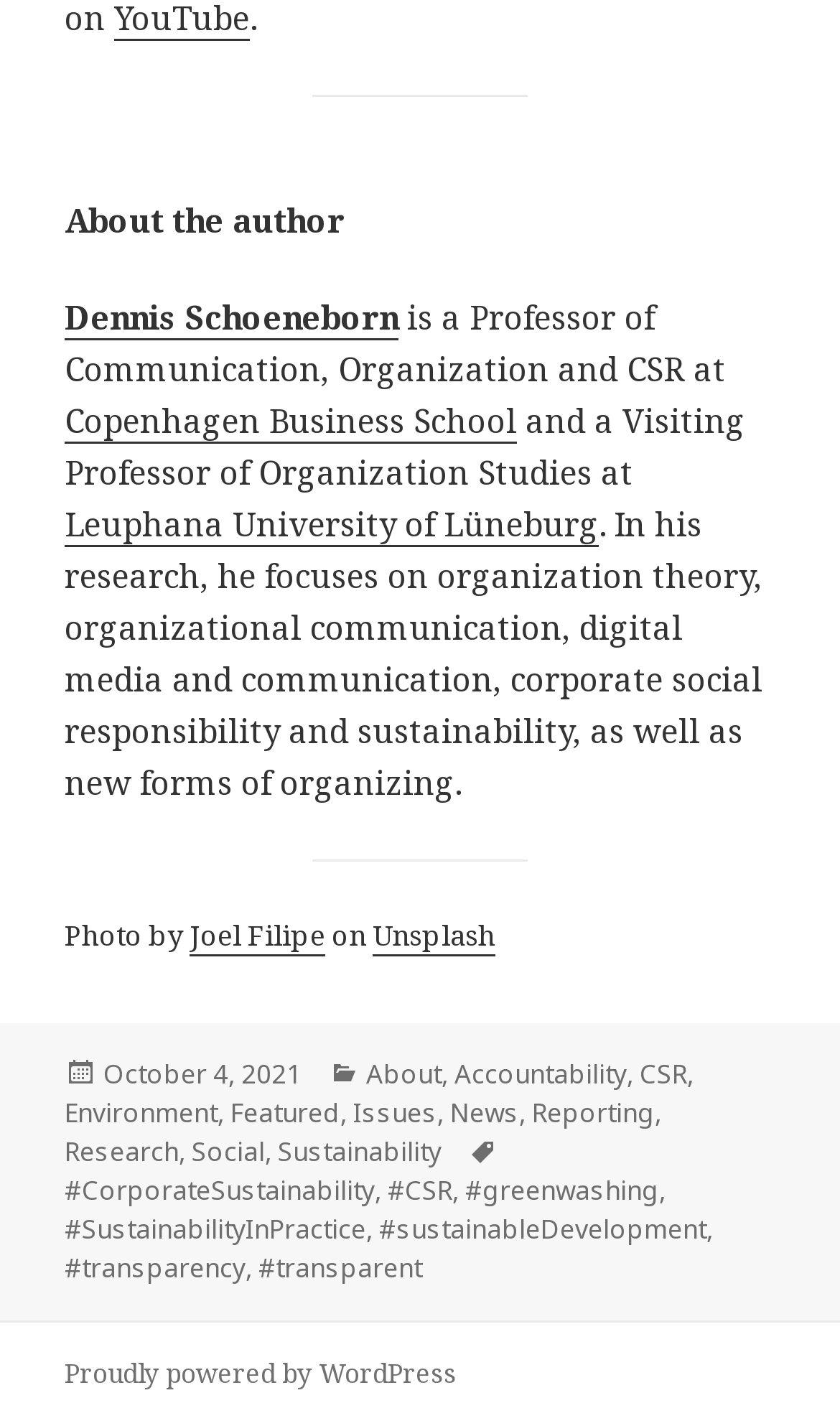Show the bounding box coordinates of the region that should be clicked to follow the instruction: "View the photo on Unsplash."

[0.444, 0.642, 0.59, 0.67]